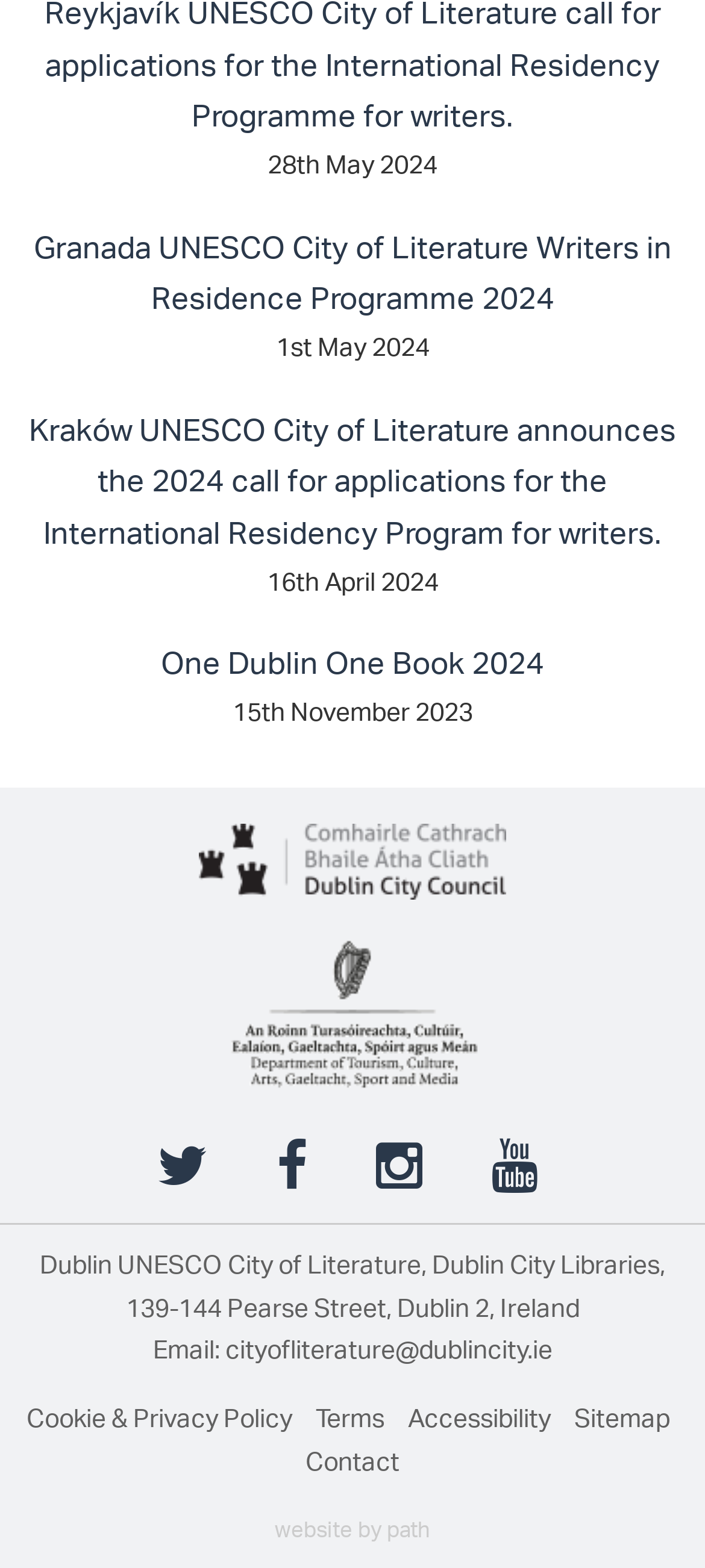Please determine the bounding box coordinates of the element's region to click for the following instruction: "View Contact page".

[0.433, 0.921, 0.567, 0.941]